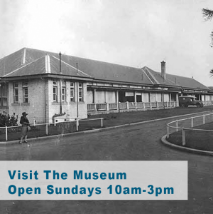Give a succinct answer to this question in a single word or phrase: 
What type of artifacts are housed in the museum?

Medical artifacts and memorabilia